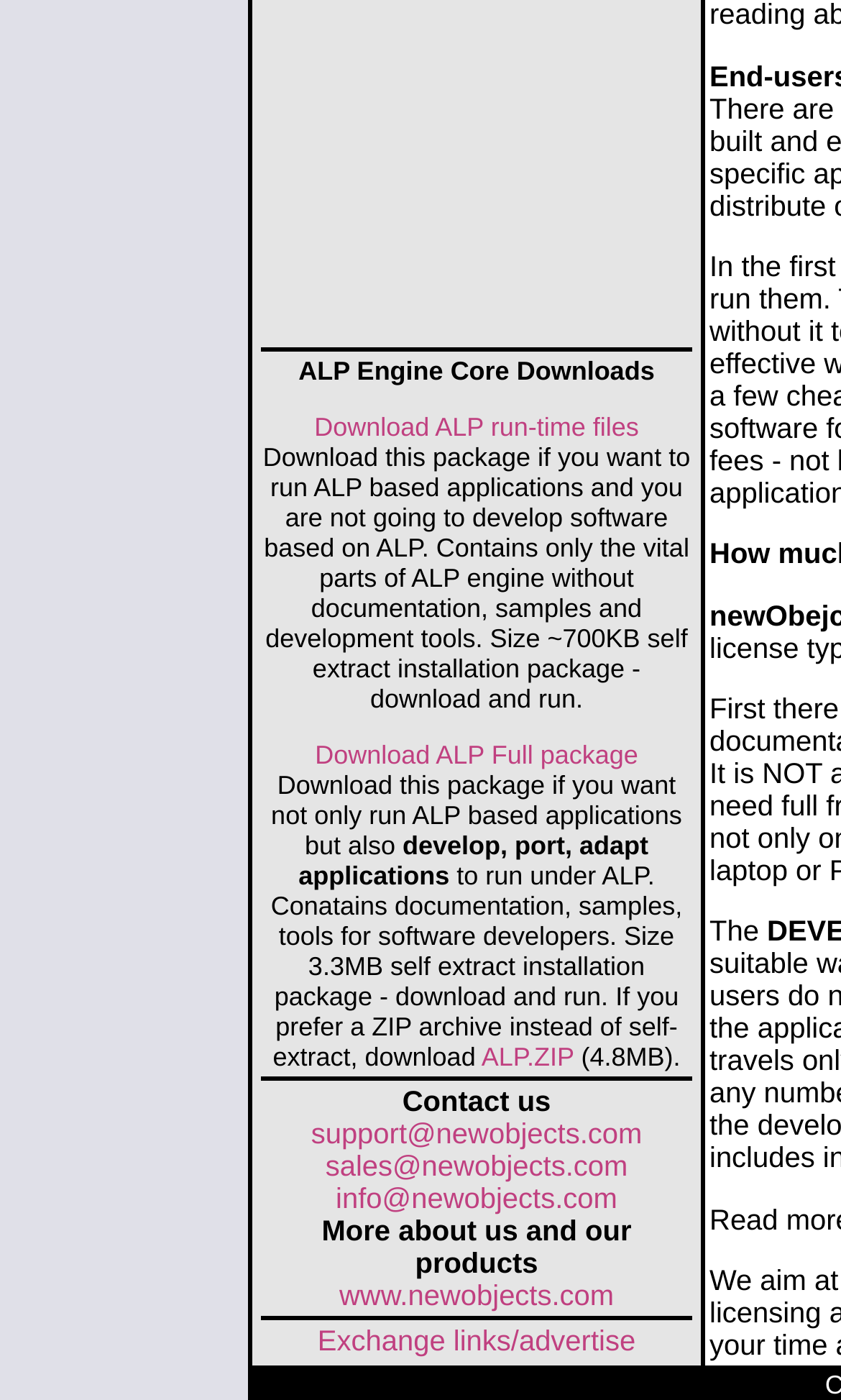Identify the bounding box coordinates of the region that needs to be clicked to carry out this instruction: "Visit newobjects.com". Provide these coordinates as four float numbers ranging from 0 to 1, i.e., [left, top, right, bottom].

[0.403, 0.914, 0.73, 0.937]